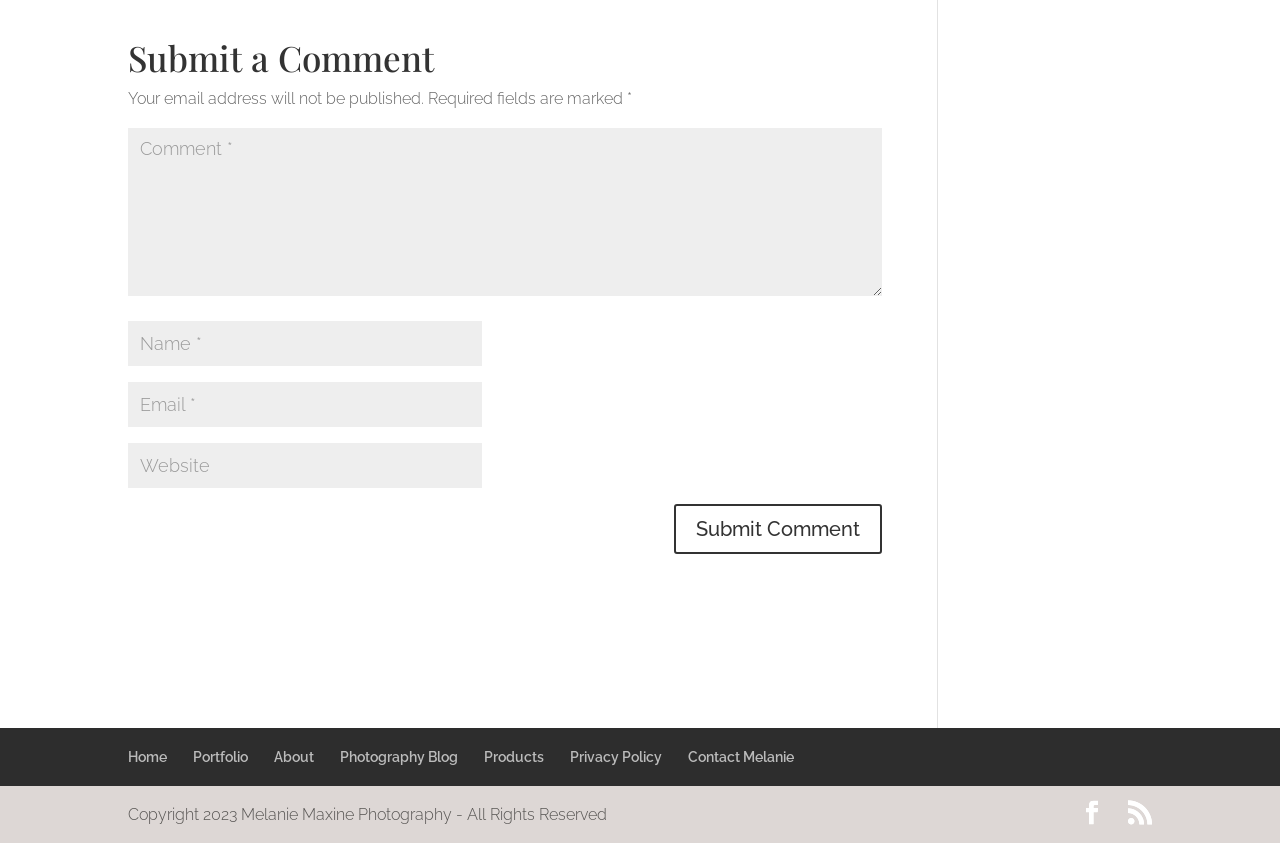How many social media links are at the bottom right of the page?
Refer to the image and provide a concise answer in one word or phrase.

2